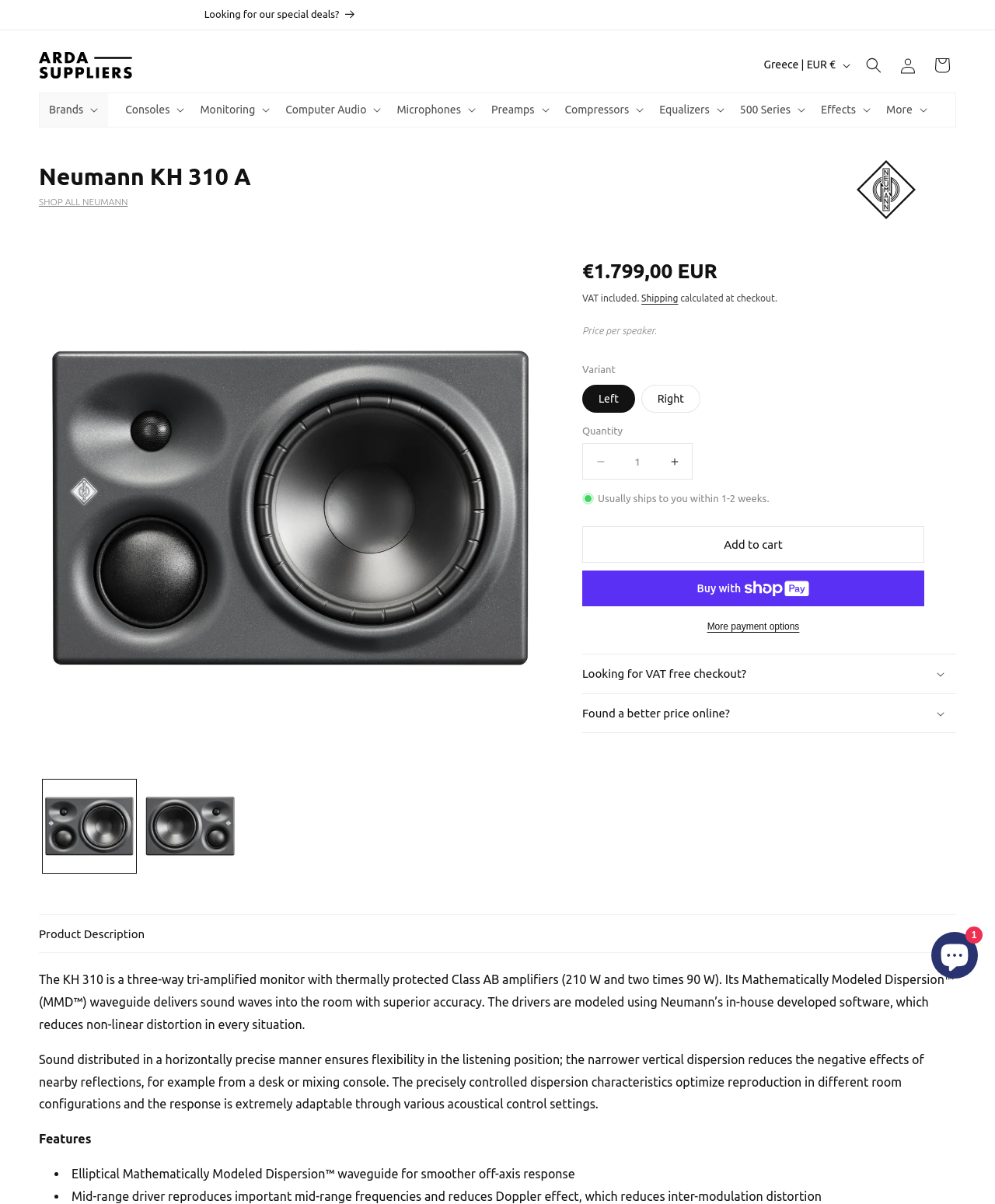Please identify the bounding box coordinates of the clickable area that will allow you to execute the instruction: "Add to cart".

[0.585, 0.437, 0.929, 0.468]